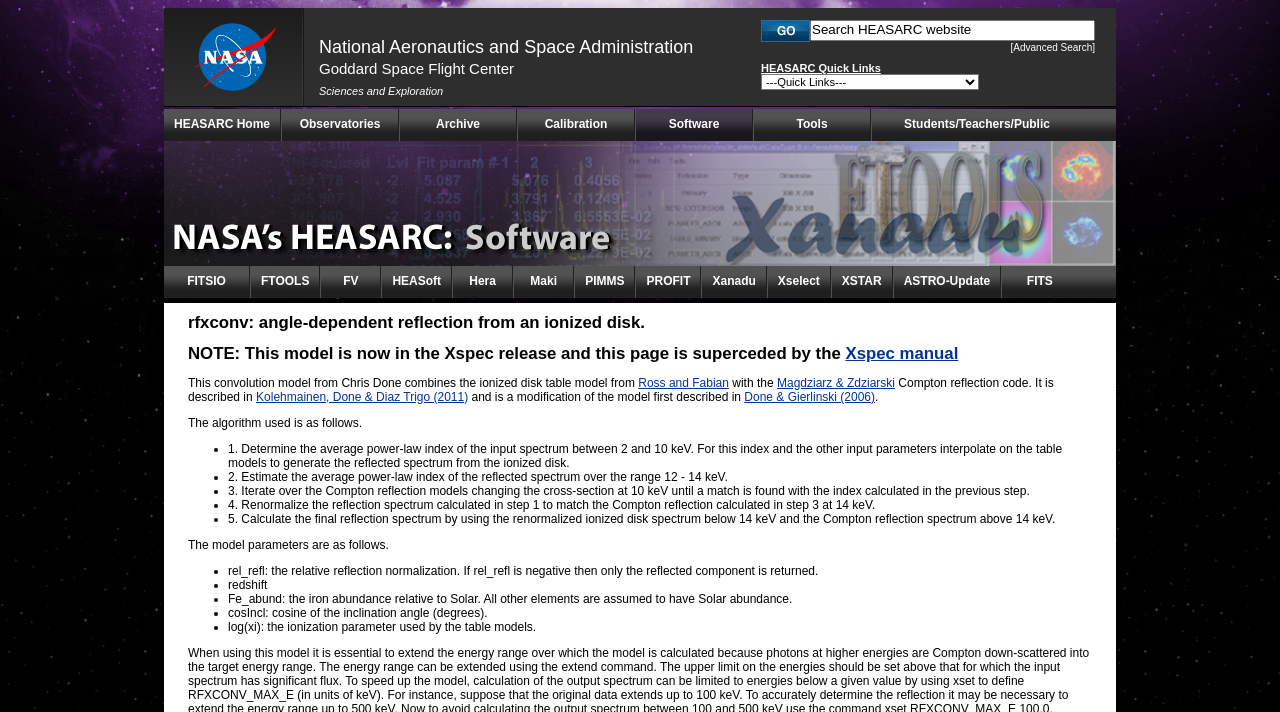What is the name of the model described on this page?
Using the image provided, answer with just one word or phrase.

rfxconv